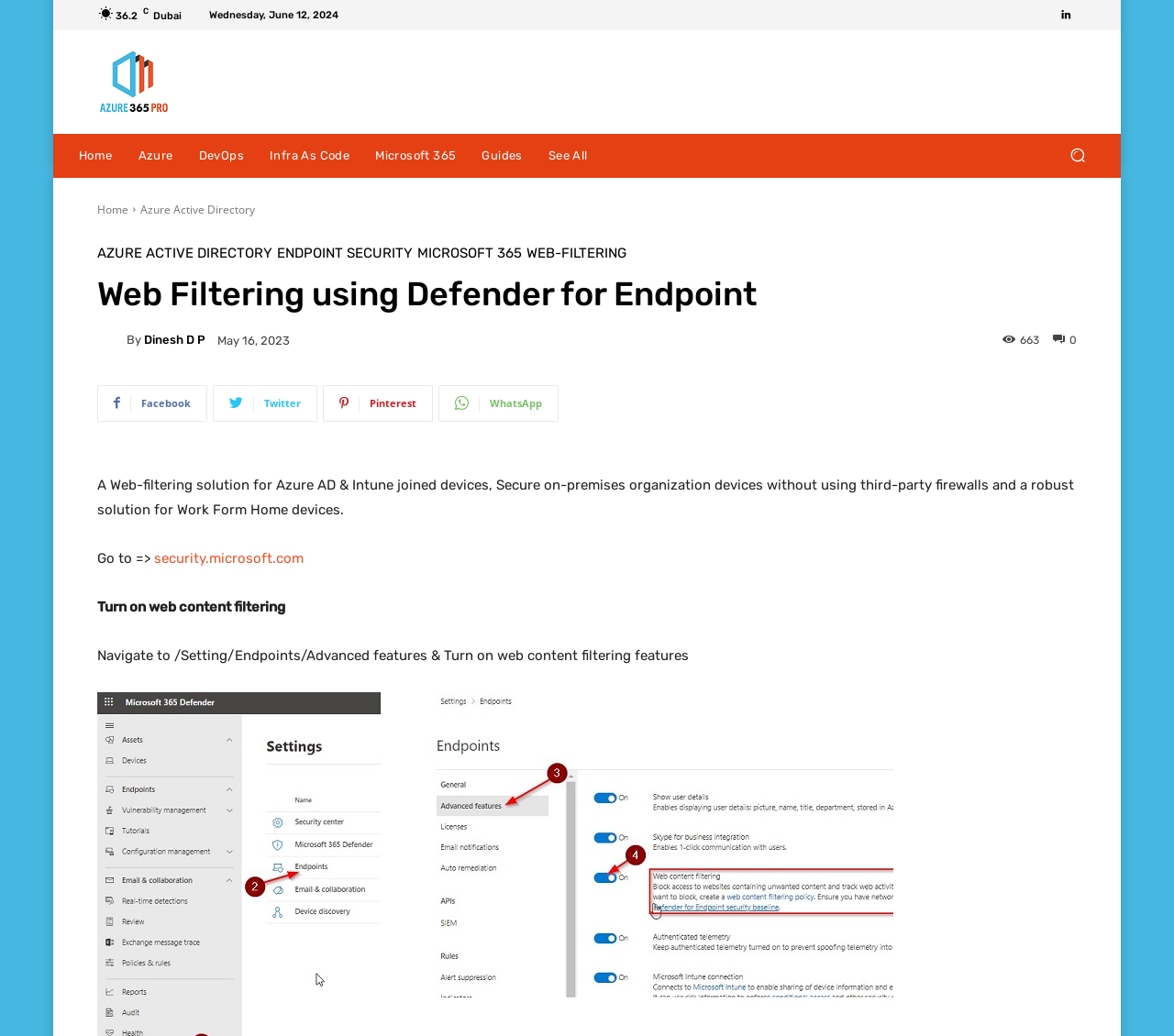Answer with a single word or phrase: 
What is the current date?

Wednesday, June 12, 2024